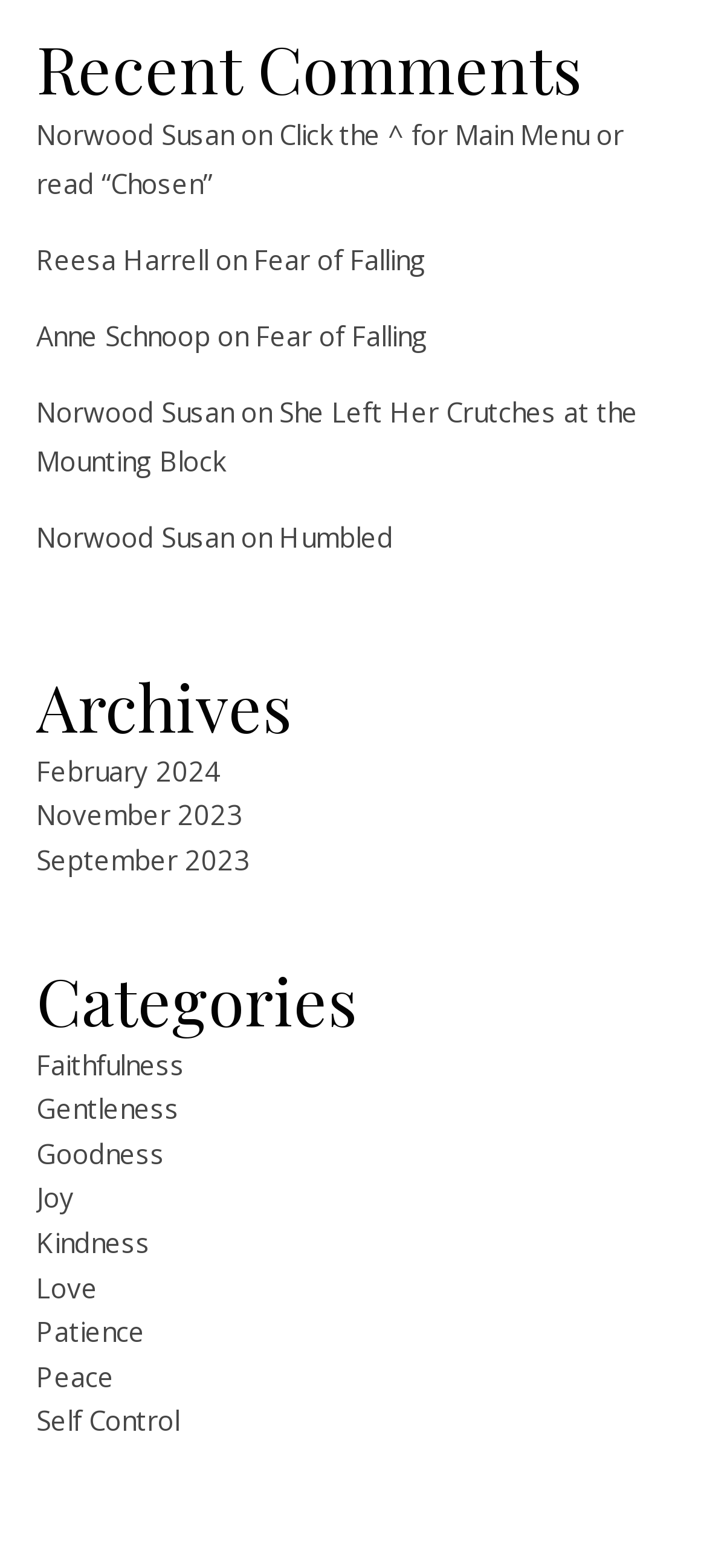Based on the element description Fear of Falling, identify the bounding box coordinates for the UI element. The coordinates should be in the format (top-left x, top-left y, bottom-right x, bottom-right y) and within the 0 to 1 range.

[0.359, 0.154, 0.603, 0.177]